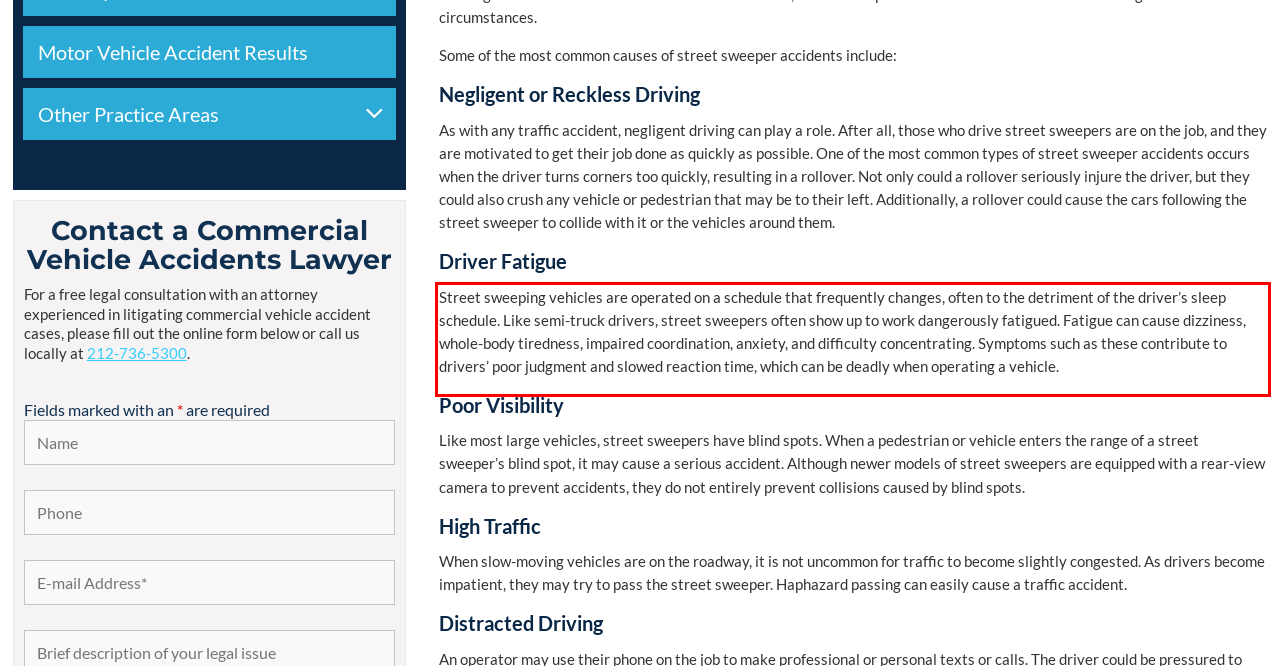Please examine the screenshot of the webpage and read the text present within the red rectangle bounding box.

Street sweeping vehicles are operated on a schedule that frequently changes, often to the detriment of the driver’s sleep schedule. Like semi-truck drivers, street sweepers often show up to work dangerously fatigued. Fatigue can cause dizziness, whole-body tiredness, impaired coordination, anxiety, and difficulty concentrating. Symptoms such as these contribute to drivers’ poor judgment and slowed reaction time, which can be deadly when operating a vehicle.